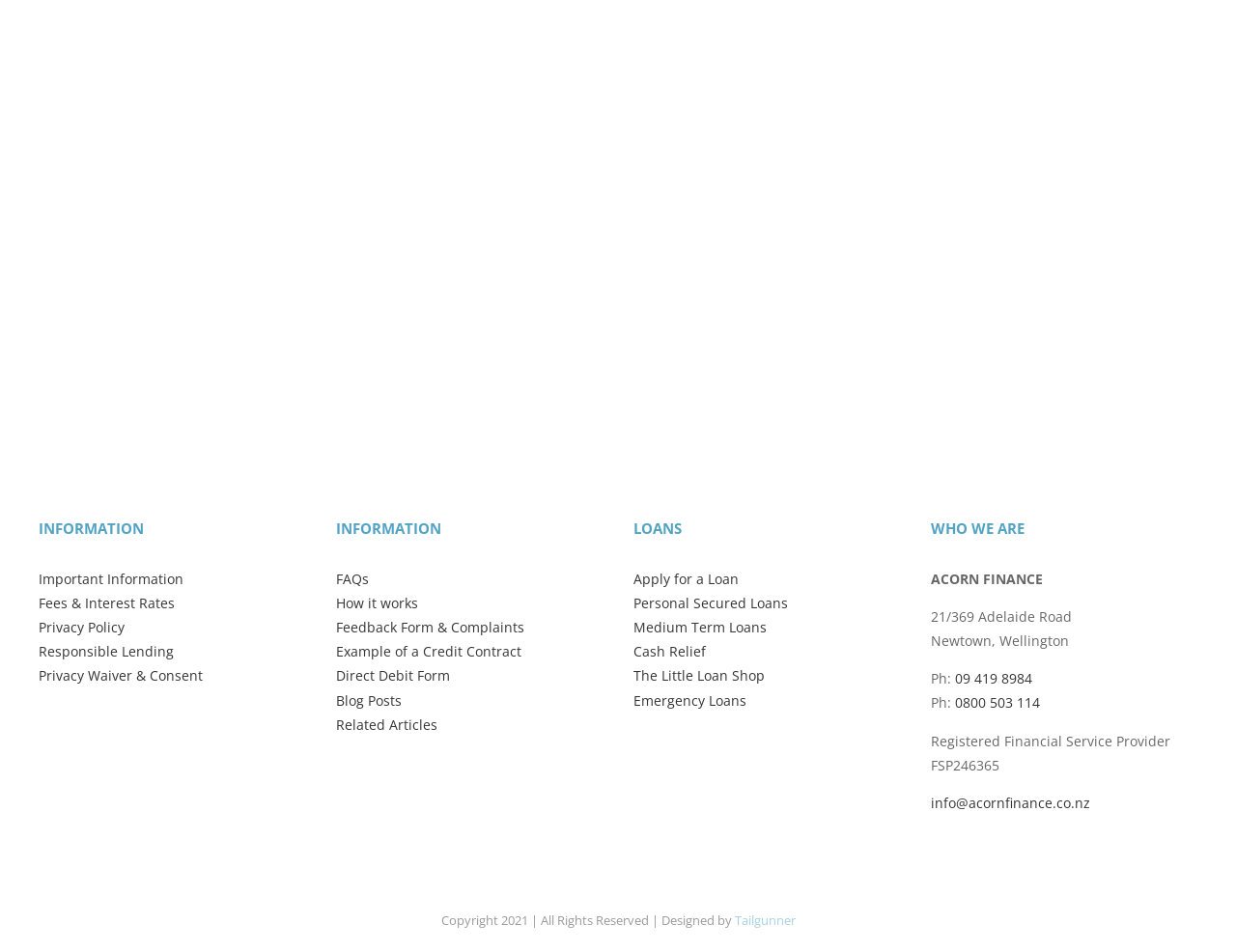Please answer the following question using a single word or phrase: What is the phone number of the company?

09 419 8984